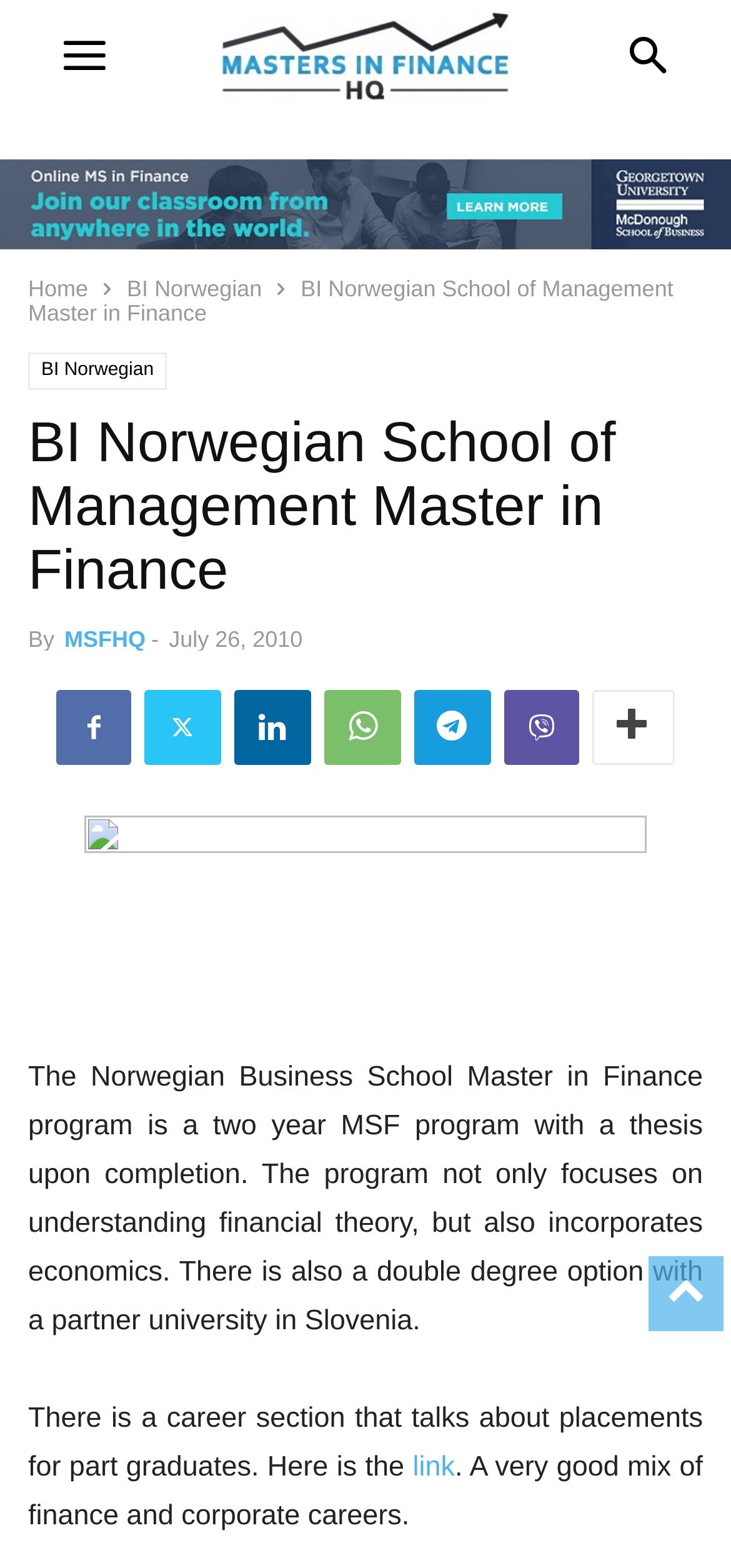What is the partner university for the double degree option?
Based on the screenshot, answer the question with a single word or phrase.

a university in Slovenia